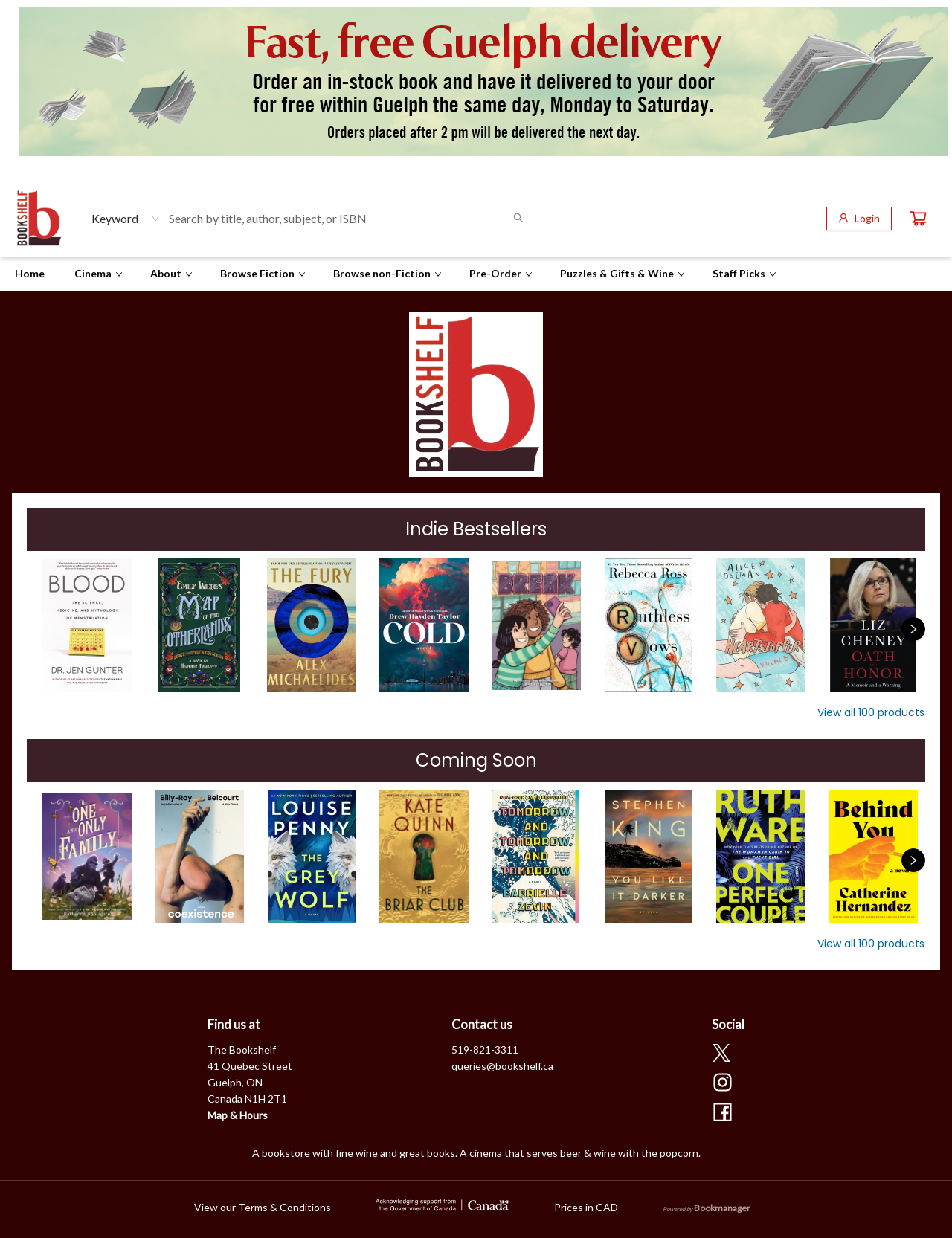Offer a thorough description of the webpage.

The webpage is for an independent bookstore called "The Bookshelf" that also offers a cinema, restaurant, and bar. At the top of the page, there is a logo image of "The Bookshelf" and a search bar with a dropdown menu to select the search type. Next to the search bar, there are buttons for login and checkout.

Below the search bar, there is a vertical menu with several options, including "Home" and other categories. The main content of the page is divided into sections. The first section displays a product view with the title "Product View 9781551527383". There is an alert message above this section.

The next section showcases "Indie Bestsellers" with a row of six book cover images, including "Blood", "Emily Wilde's Map of the Otherlands", and "Heartstopper #5". There is a "View all 100 products" button at the end of the row.

The following section is titled "Coming Soon" and features another row of six book cover images, including "The One and Only Family" and "Tomorrow, and Tomorrow, and Tomorrow". Again, there is a "View all 100 products" button at the end of the row.

At the bottom of the page, there is a section with the store's address, "The Bookshelf" at 41 Quebec Street, Guelph, ON, Canada, along with a link to "Map & Hours". There are also contact details, including a phone number and email address, as well as links to the store's social media profiles.

Finally, there is a section with a brief description of the store, stating that it is a bookstore with fine wine and great books, and a cinema that serves beer and wine with the popcorn. There are also links to the store's terms and conditions and a note about prices being in CAD.